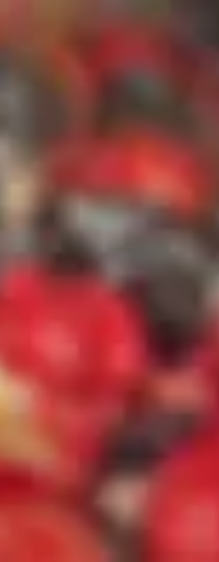What is the dominant color of the candies?
From the screenshot, supply a one-word or short-phrase answer.

Red